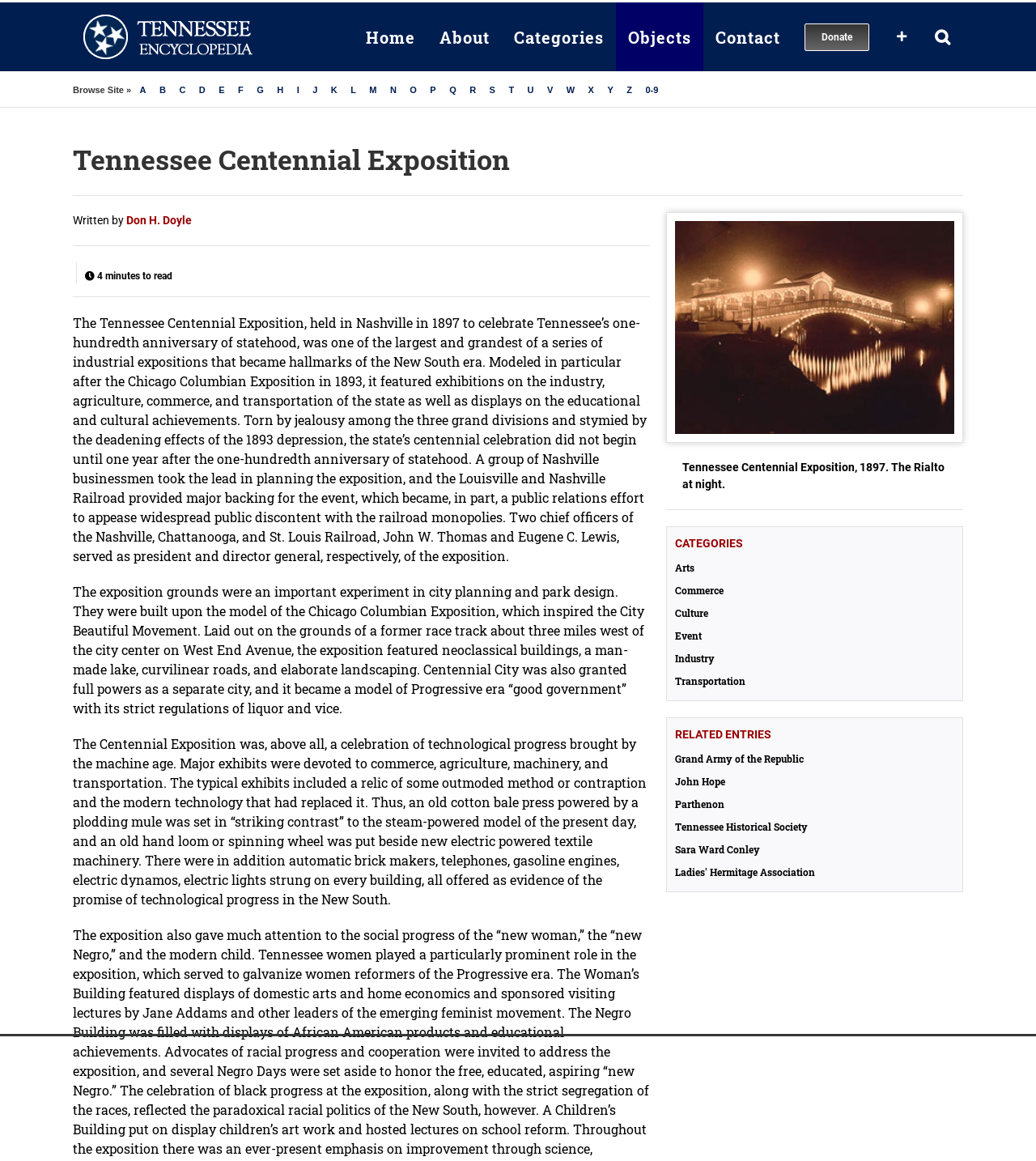Based on the element description: "History andCulture", identify the bounding box coordinates for this UI element. The coordinates must be four float numbers between 0 and 1, listed as [left, top, right, bottom].

None